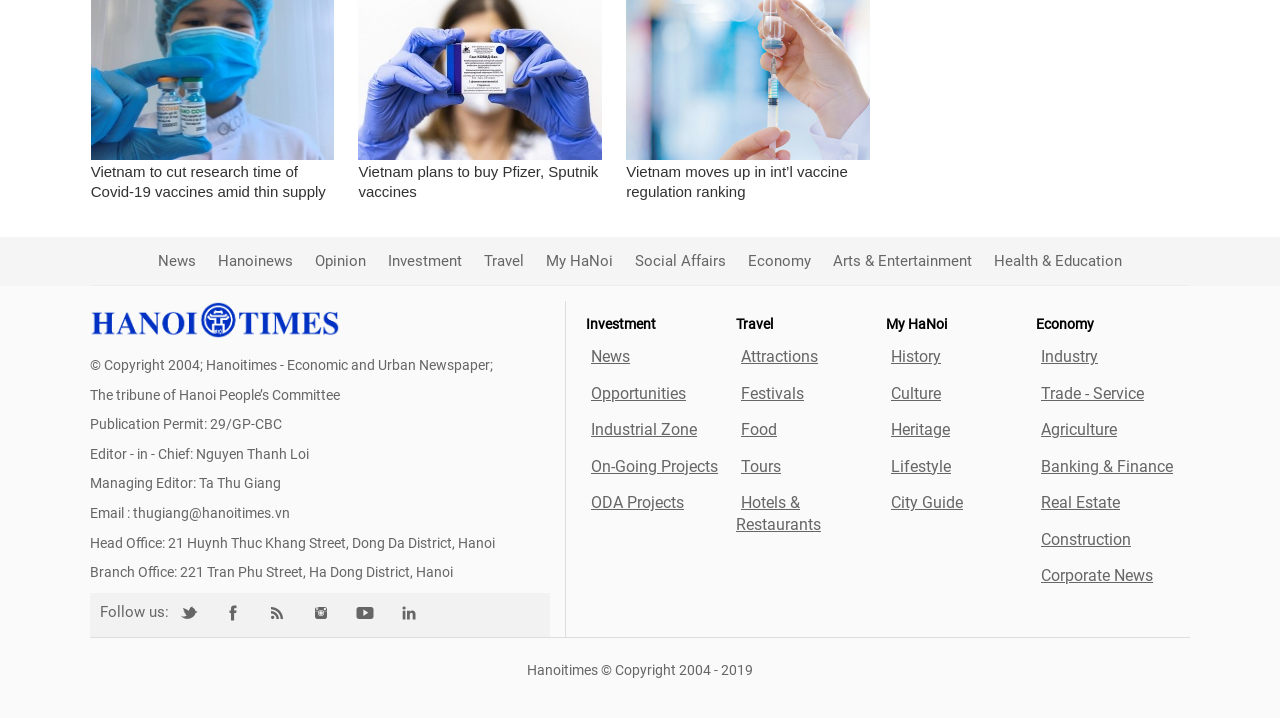Reply to the question with a single word or phrase:
What is the name of the newspaper?

Hanoitimes